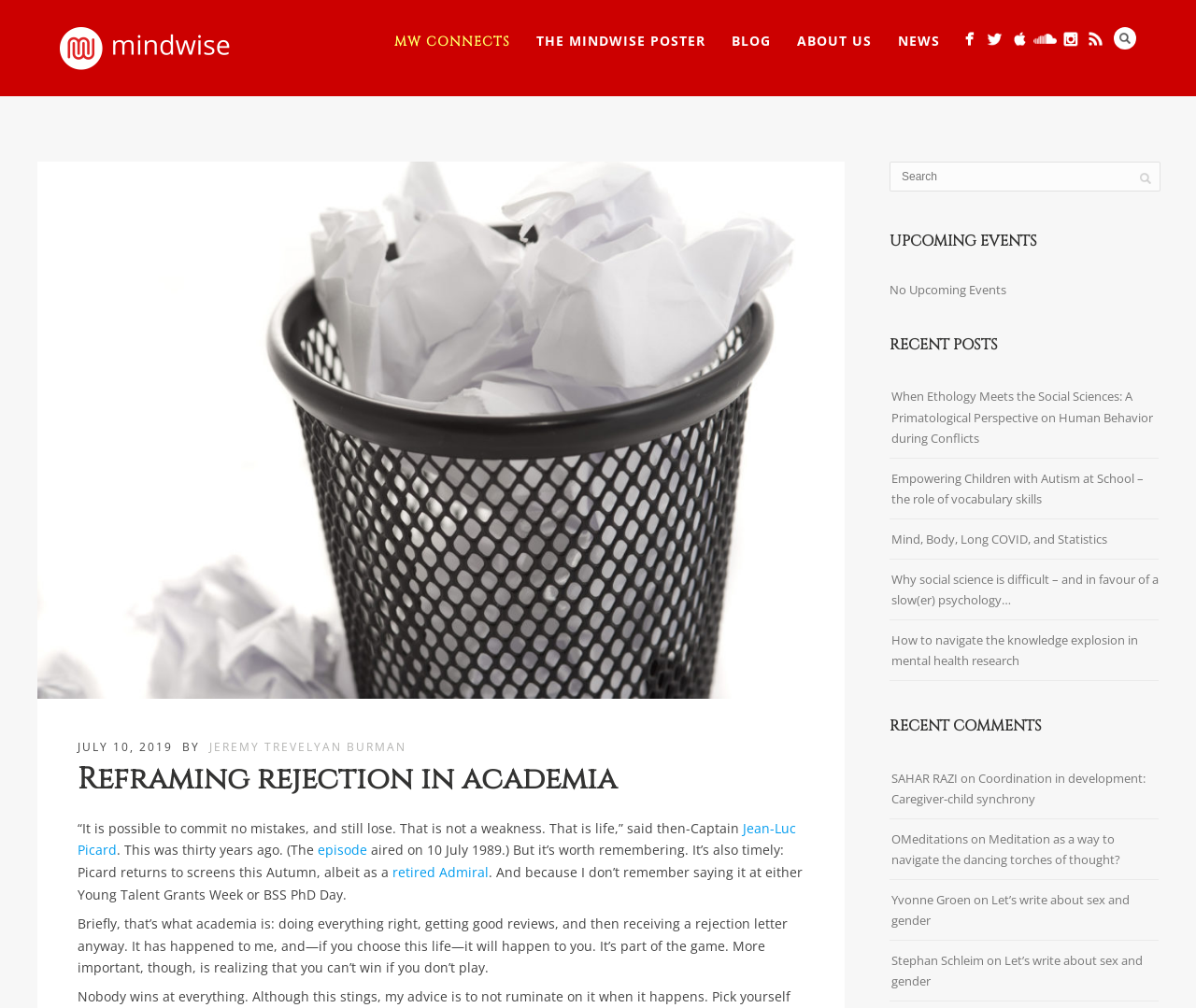Provide the bounding box coordinates for the UI element that is described by this text: "retired Admiral". The coordinates should be in the form of four float numbers between 0 and 1: [left, top, right, bottom].

[0.328, 0.856, 0.409, 0.874]